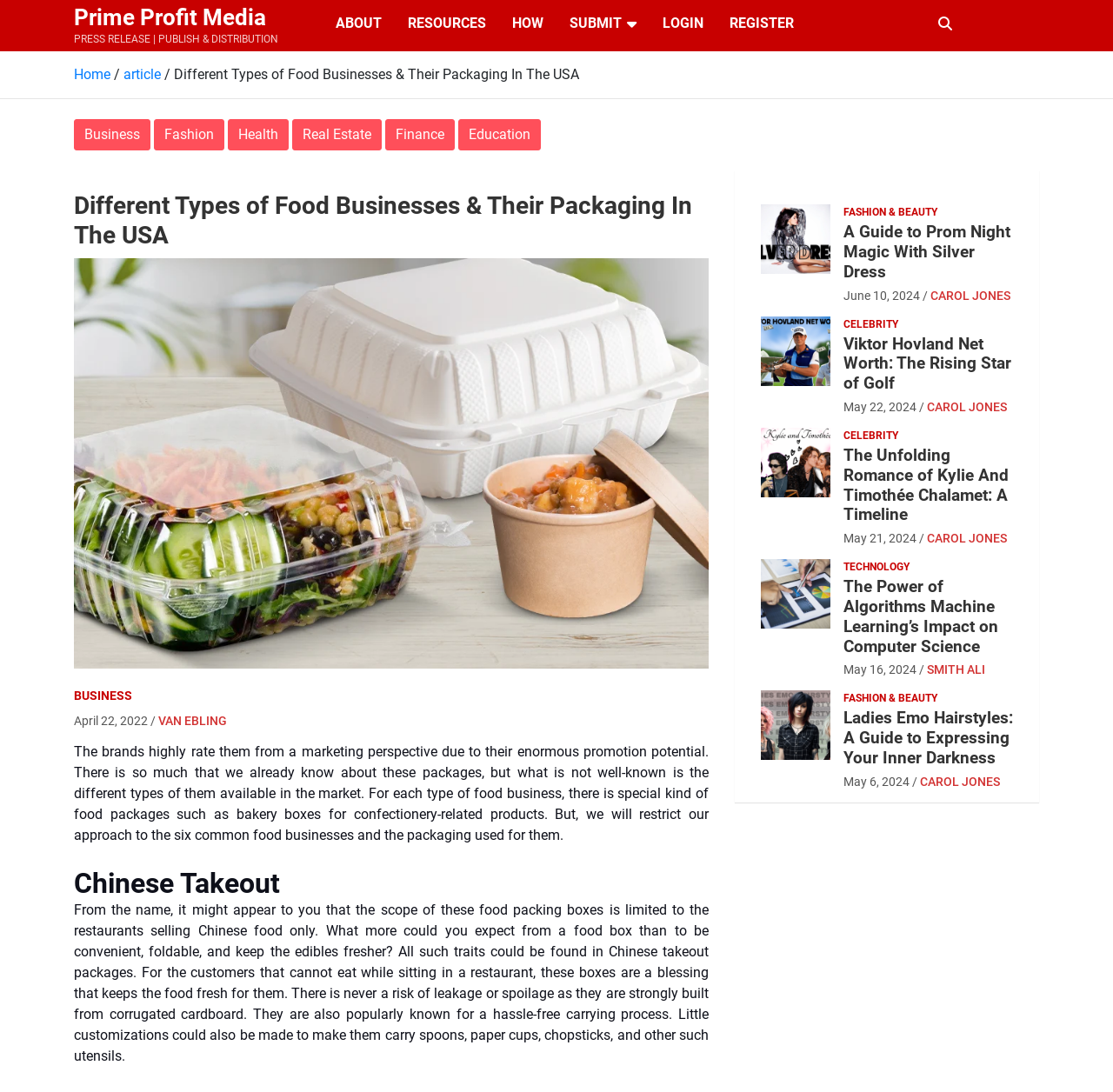Identify the bounding box coordinates for the UI element described as: "Fashion & Beauty". The coordinates should be provided as four floats between 0 and 1: [left, top, right, bottom].

[0.758, 0.187, 0.842, 0.202]